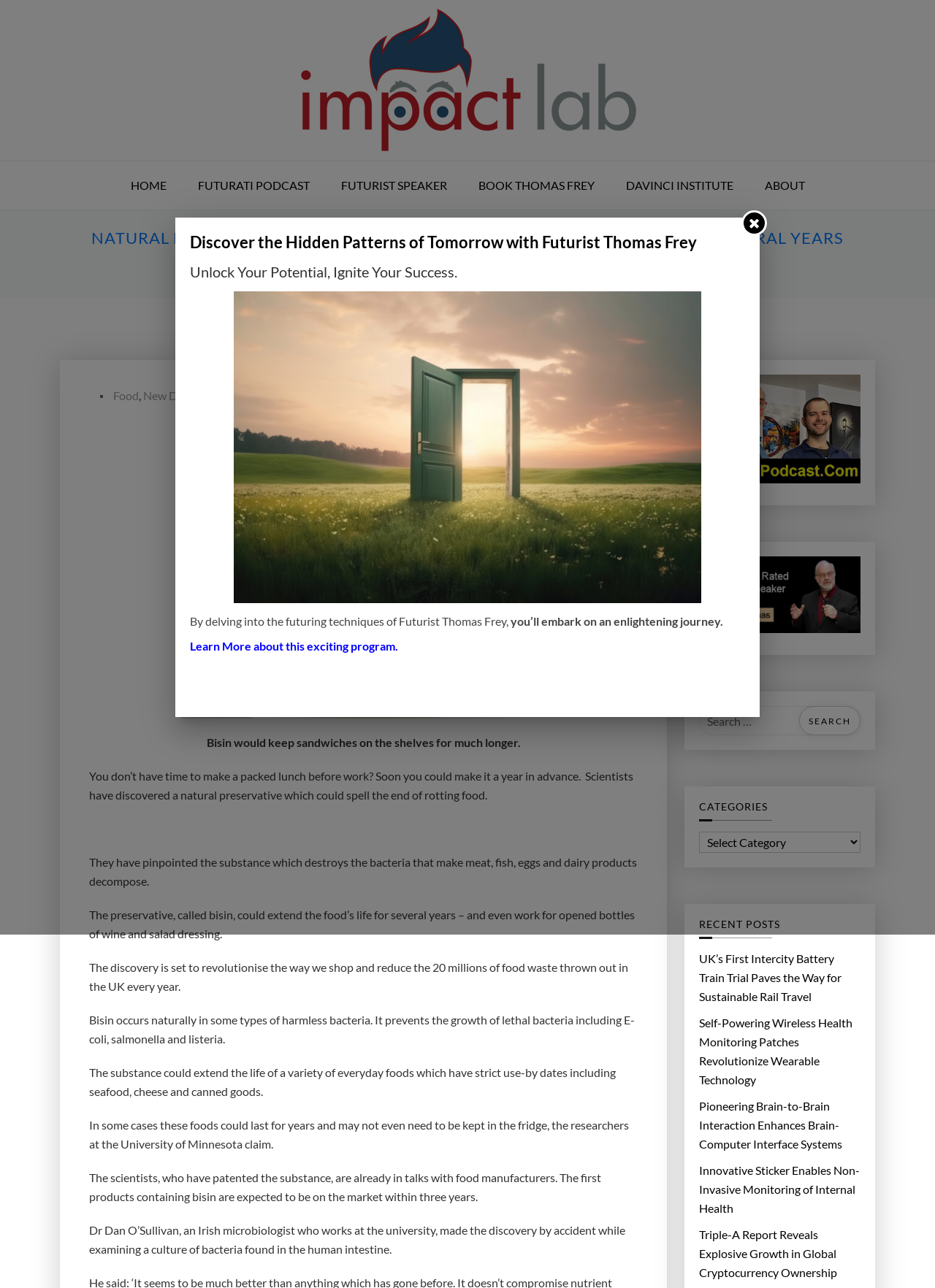Detail the webpage's structure and highlights in your description.

This webpage is about Impact Lab, a futurist website focused on science, technology, and innovation. At the top, there is a navigation menu with links to "HOME", "FUTURATI PODCAST", "FUTURIST SPEAKER", "BOOK THOMAS FREY", "DAVINCI INSTITUTE", and "ABOUT". Below the navigation menu, there is a heading that reads "NATURAL PRESERVATIVE DISCOVERED THAT COULD EXTEND LIFE OF FOOD SEVERAL YEARS".

The main content of the webpage is an article about a natural preservative called bisin, which could extend the life of food for several years. The article is divided into several paragraphs, with links to related topics such as "Food", "New Discoveries", and "Science & Technology News". There is also an image of bisin natural preservative.

To the right of the article, there are several sections, including a search bar, a section for categories, and a section for recent posts. The recent posts section lists several links to other articles on the website, including "UK’s First Intercity Battery Train Trial Paves the Way for Sustainable Rail Travel" and "Triple-A Report Reveals Explosive Growth in Global Cryptocurrency Ownership".

At the bottom of the webpage, there is a section that promotes a program by Futurist Thomas Frey, with a link to "Learn More about this exciting program". There are also several images and links scattered throughout the webpage, including a link to "Thomas Frey Futurist Futurati Podcasts" and an image of Thomas Frey.